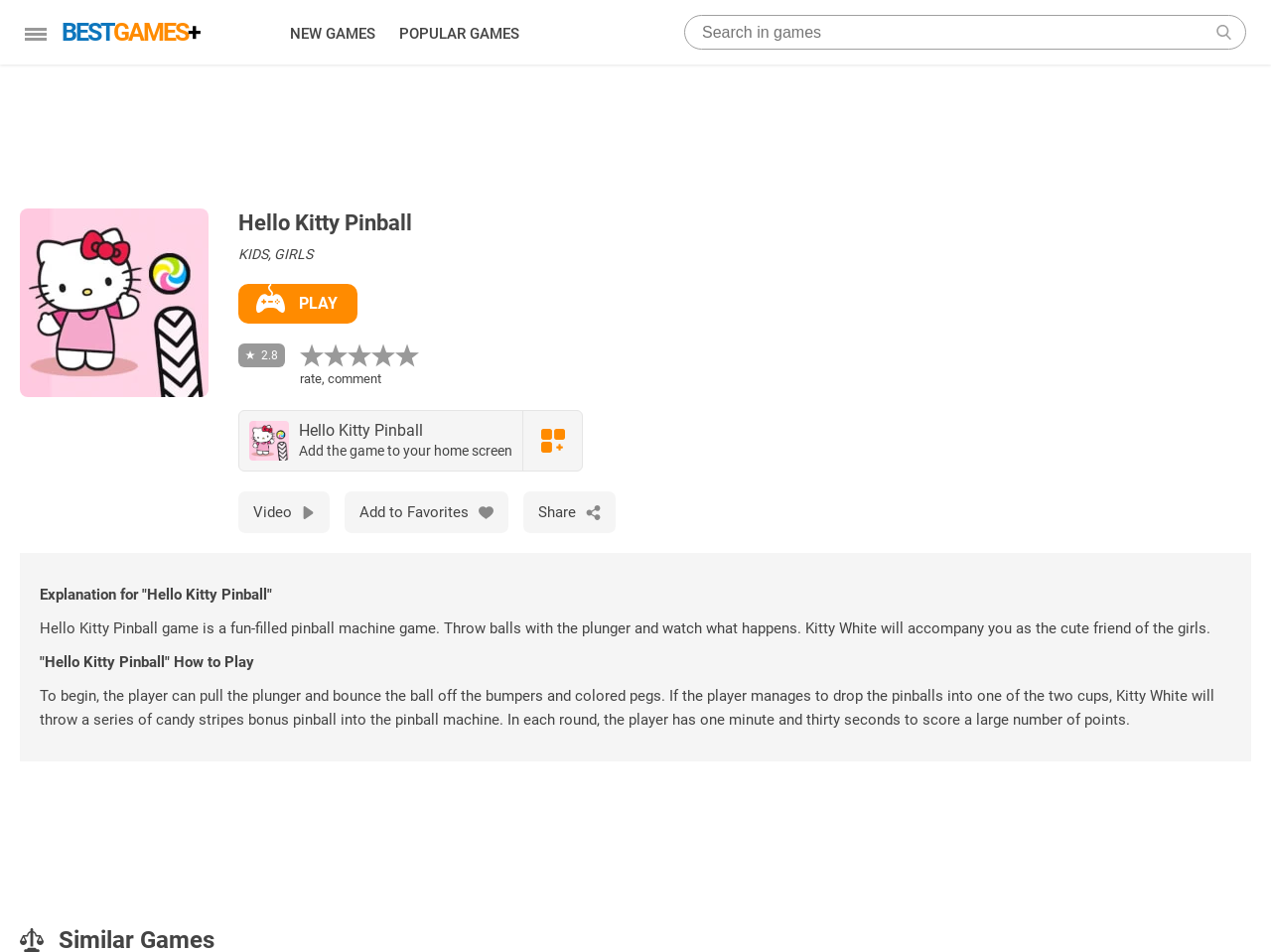From the given element description: "POPULAR GAMES", find the bounding box for the UI element. Provide the coordinates as four float numbers between 0 and 1, in the order [left, top, right, bottom].

[0.314, 0.016, 0.409, 0.055]